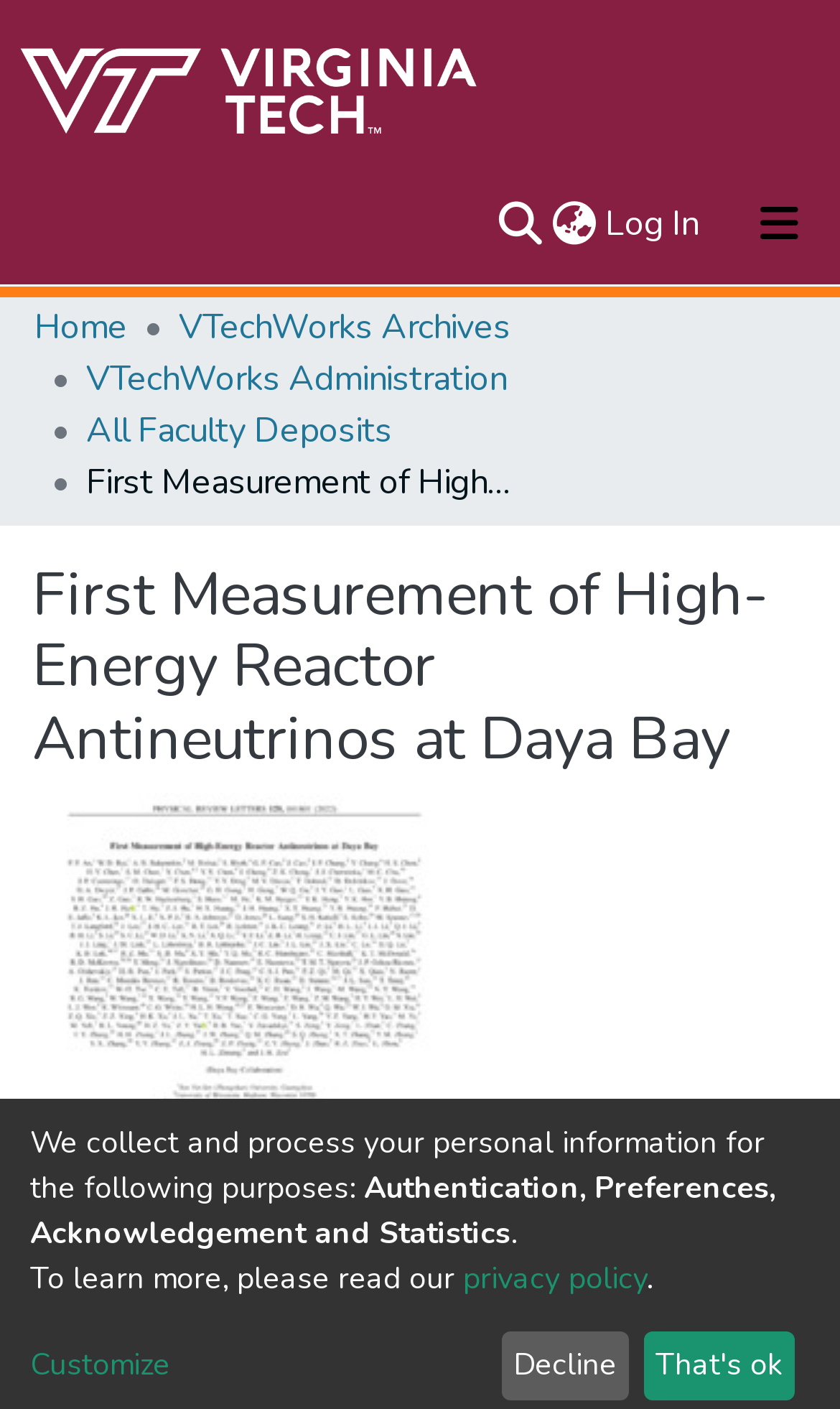Answer the question using only one word or a concise phrase: What is the purpose of the 'Repository logo' image?

To represent the repository